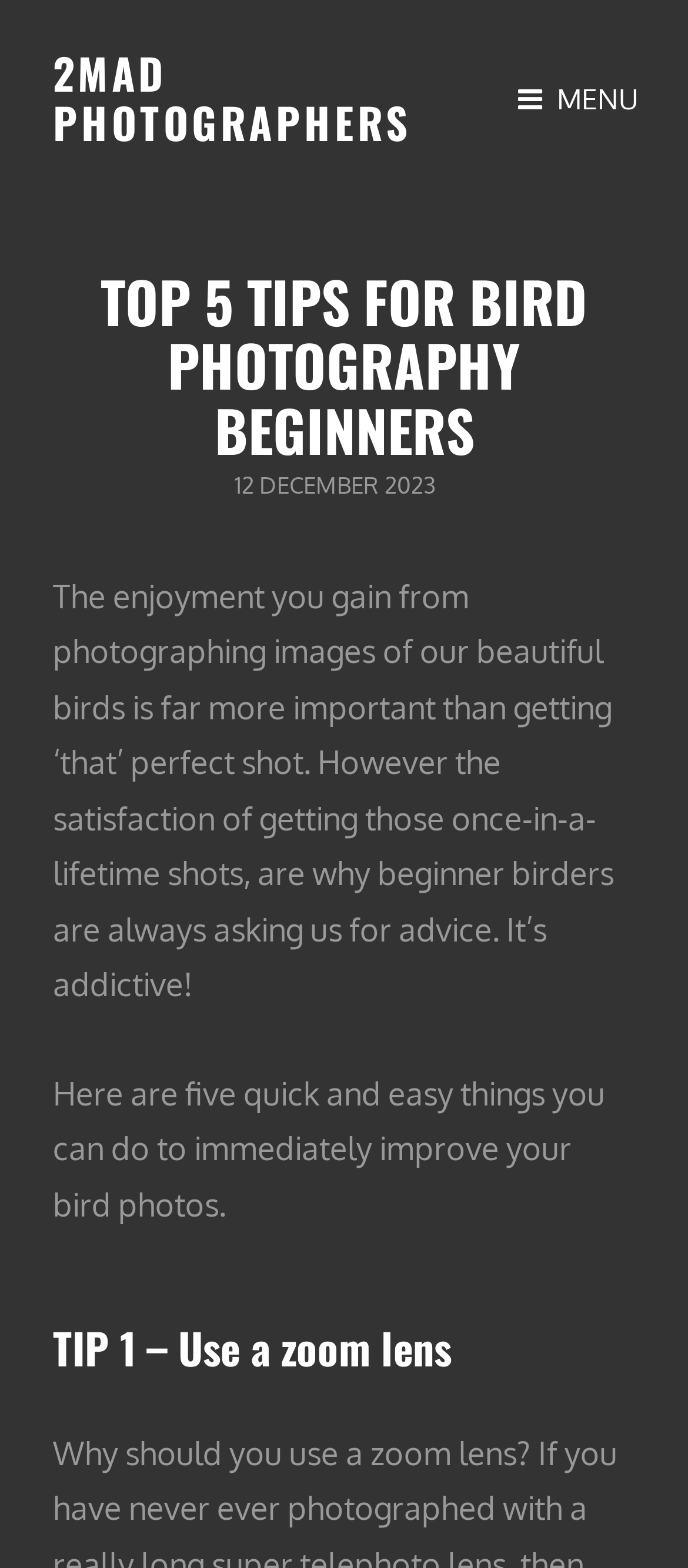What is the name of the website?
Please use the image to provide an in-depth answer to the question.

I found the name of the website by looking at the link at the top of the webpage which says '2MAD PHOTOGRAPHERS'.